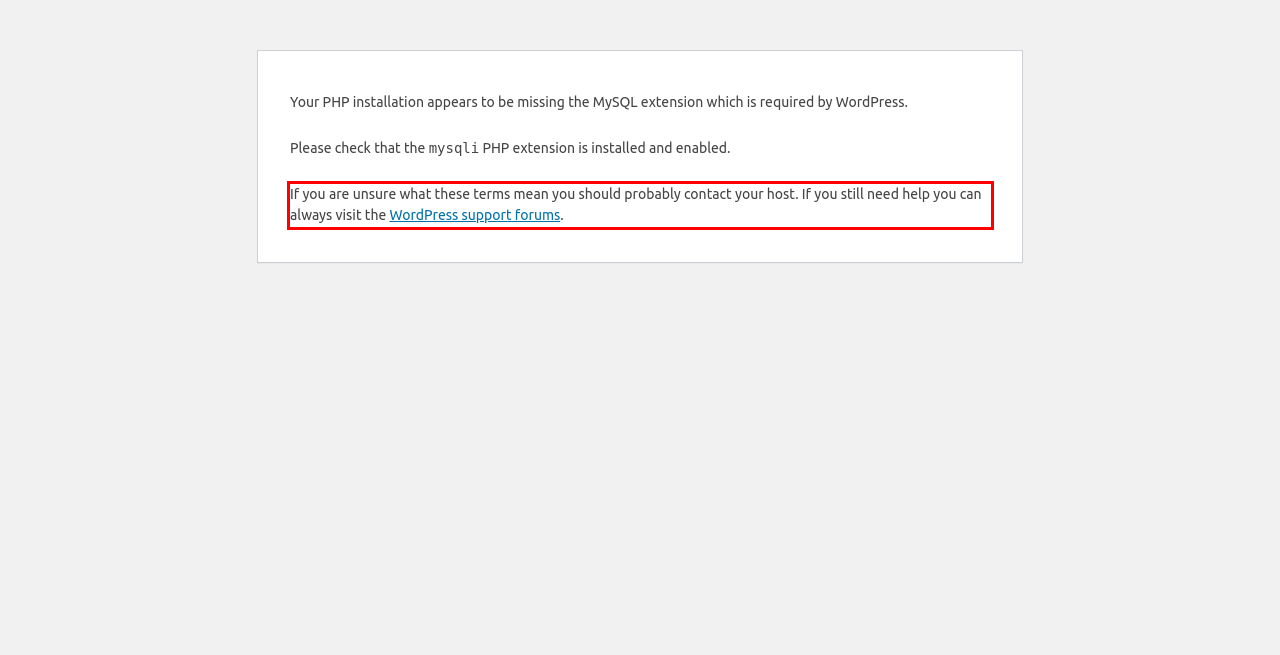Analyze the screenshot of the webpage and extract the text from the UI element that is inside the red bounding box.

If you are unsure what these terms mean you should probably contact your host. If you still need help you can always visit the WordPress support forums.